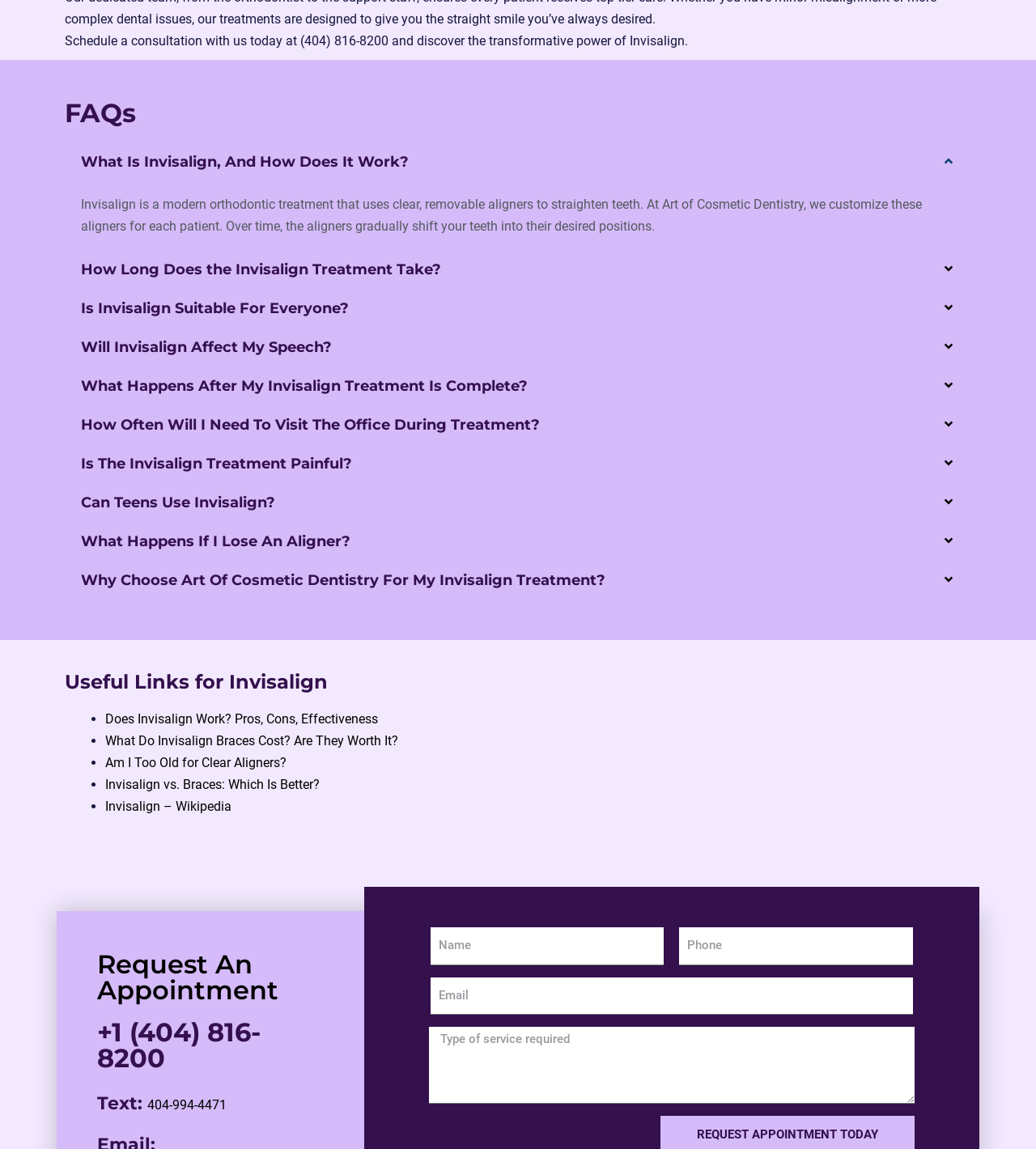Find the bounding box coordinates for the element that must be clicked to complete the instruction: "Click the 'What Is Invisalign, And How Does It Work?' button". The coordinates should be four float numbers between 0 and 1, indicated as [left, top, right, bottom].

[0.062, 0.124, 0.938, 0.158]